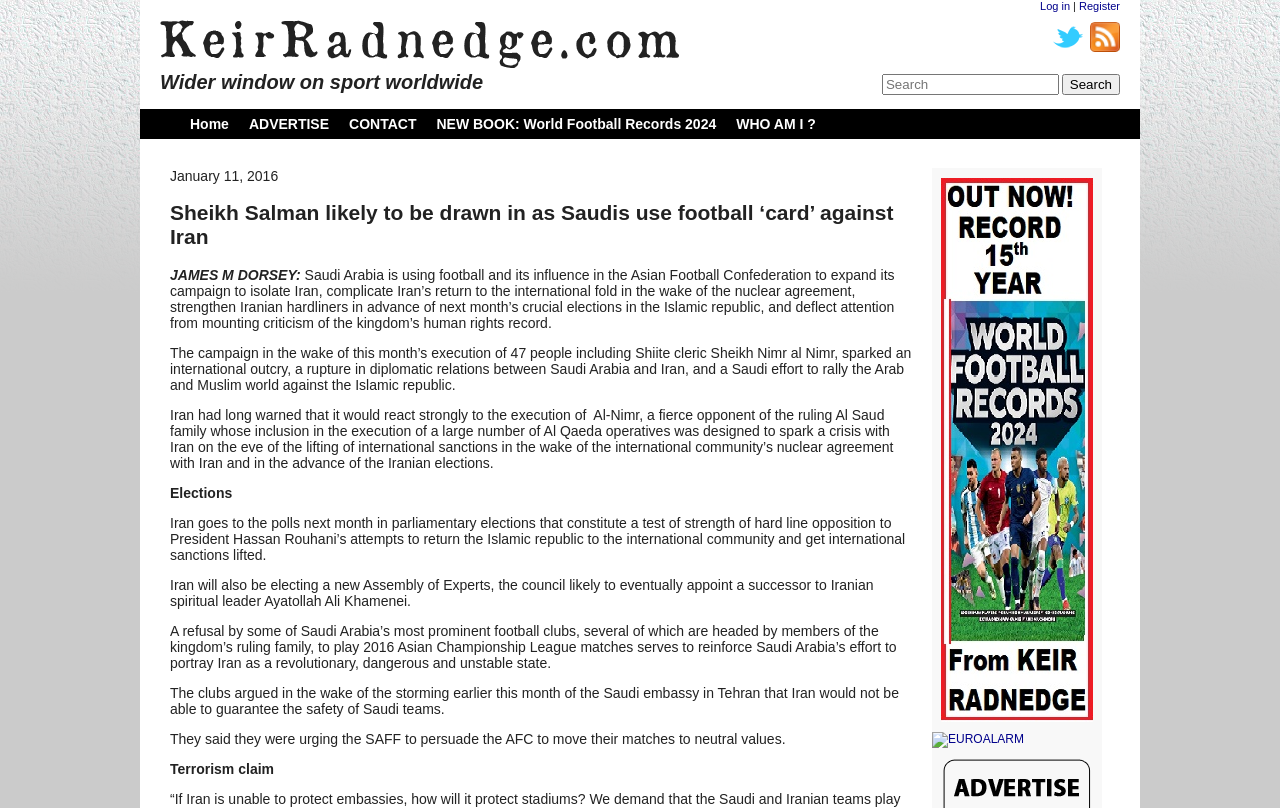Determine the bounding box coordinates of the clickable area required to perform the following instruction: "Search for something". The coordinates should be represented as four float numbers between 0 and 1: [left, top, right, bottom].

[0.689, 0.092, 0.827, 0.118]